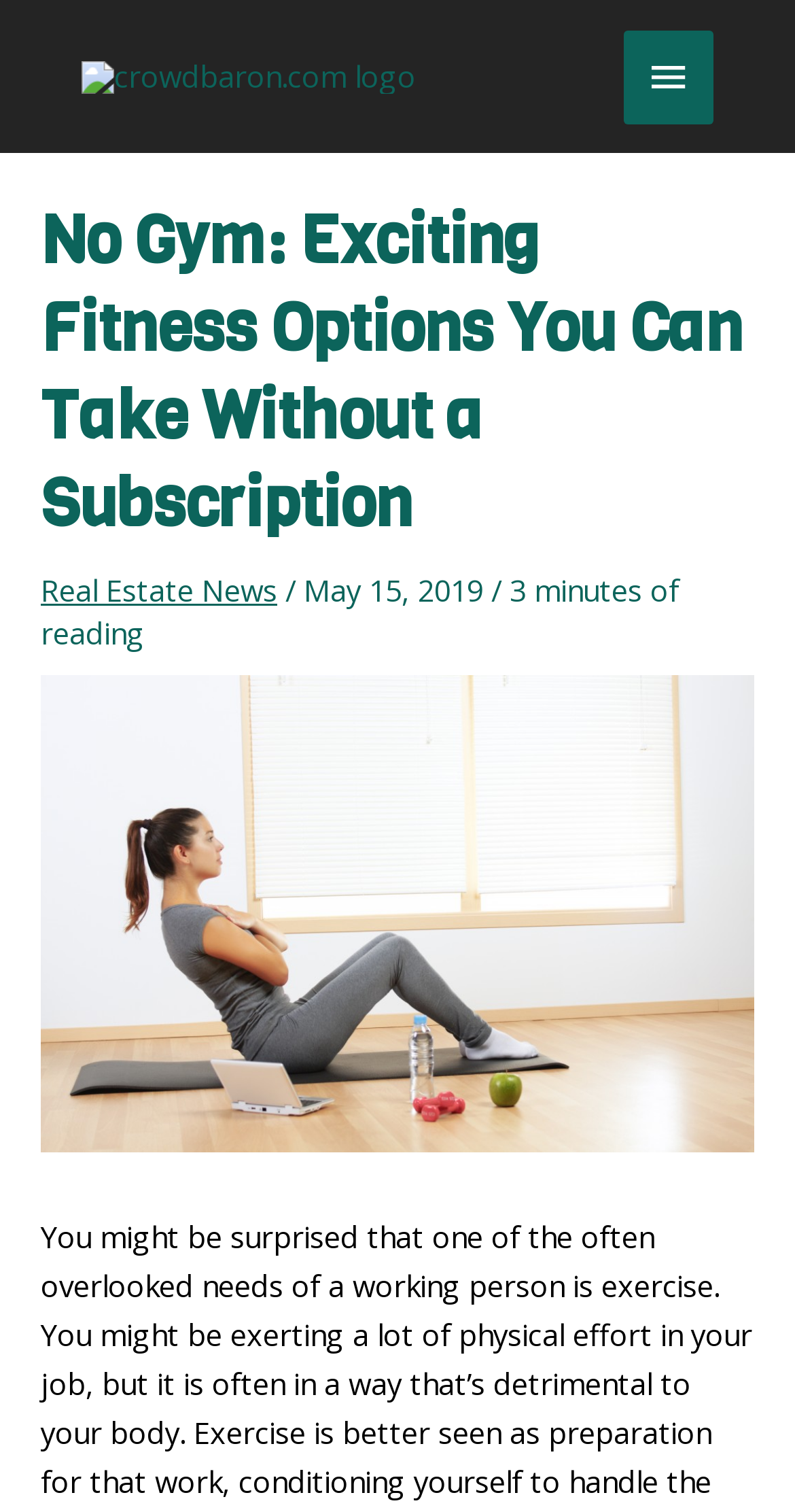Determine the main heading text of the webpage.

No Gym: Exciting Fitness Options You Can Take Without a Subscription